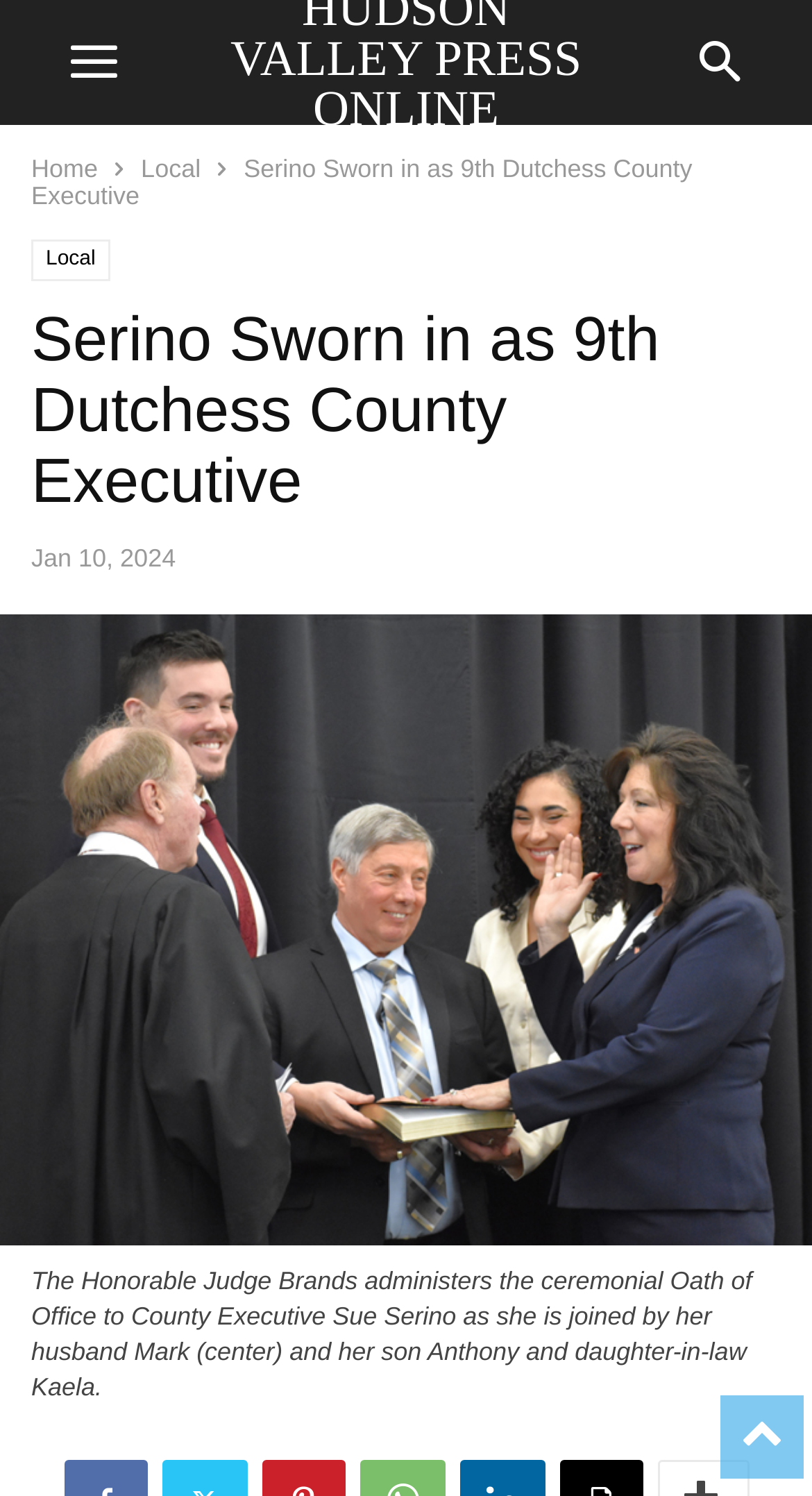Offer a thorough description of the webpage.

The webpage is about the inauguration of Sue Serino as the 9th Dutchess County Executive. At the top, there are three links: "Home" and "Local" on the left, and another "Local" link on the right. Below these links, the title "Serino Sworn in as 9th Dutchess County Executive" is prominently displayed.

Under the title, there is a header section that contains the same title as a heading, along with the date "Jan 10, 2024" in a smaller font. Below this header section, there is a large image that takes up most of the page, showing the ceremonial Oath of Office being administered to County Executive Sue Serino. The image is accompanied by a link and a figcaption that provides a detailed description of the scene.

The image is positioned in the middle of the page, with a small gap at the top and a larger gap at the bottom. The figcaption is placed below the image, spanning the entire width of the page. Overall, the webpage has a simple and clean layout, with a focus on the main image and the title of the article.